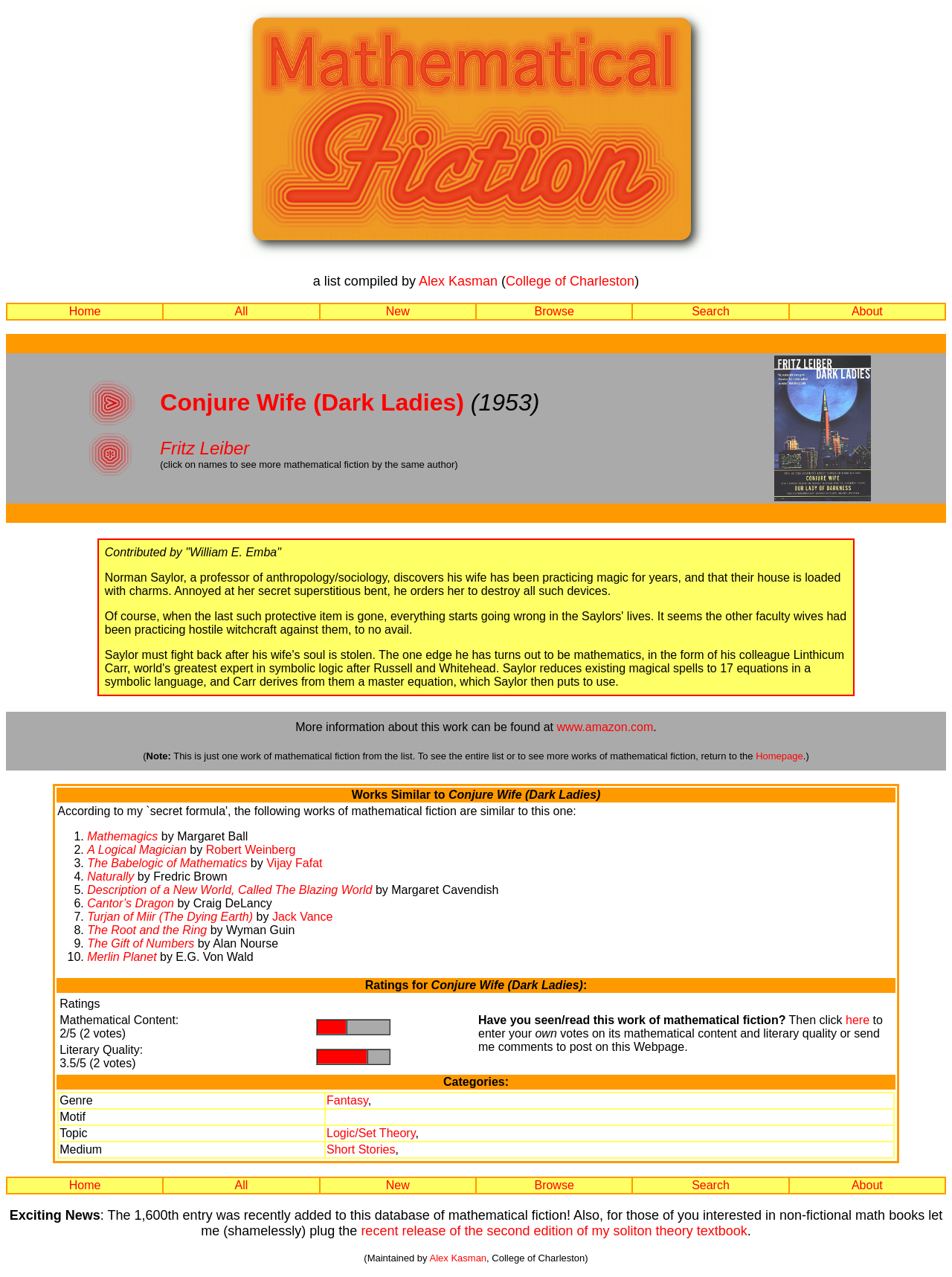Provide a comprehensive caption for the webpage.

This webpage is about a mathematical fiction work called "Conjure Wife (Dark Ladies)" by Fritz Leiber. At the top, there is a link to "MATHEMATICAL FICTION" accompanied by an image. Below this, there is a brief description of the webpage, stating that it is a list compiled by Alex Kasman from the College of Charleston.

The main content of the webpage is divided into several sections. The first section is a table with navigation links, including "Home", "All", "New", "Browse", "Search", and "About". 

Below this, there is a section dedicated to the mathematical fiction work "Conjure Wife (Dark Ladies)". This section includes a brief summary of the work, which is about a professor who discovers his wife's secret practice of magic and must fight back after her soul is stolen. The summary highlights the role of mathematics in the story, specifically the use of symbolic logic.

To the right of the summary, there is an image, and below it, there are links to the names of the author and the work, which allow users to see more mathematical fiction by the same author or about the same work.

The next section provides more information about the work, including a longer summary and a note about where to find more information.

Following this, there is a section with a table that lists works of mathematical fiction similar to "Conjure Wife (Dark Ladies)". The list includes 7 works, each with a brief description and a link to more information. The works are listed in a numbered format, with the title of each work and its author.

At the bottom of the webpage, there are additional links and tables, including a link to the homepage and a table with more information about the webpage.